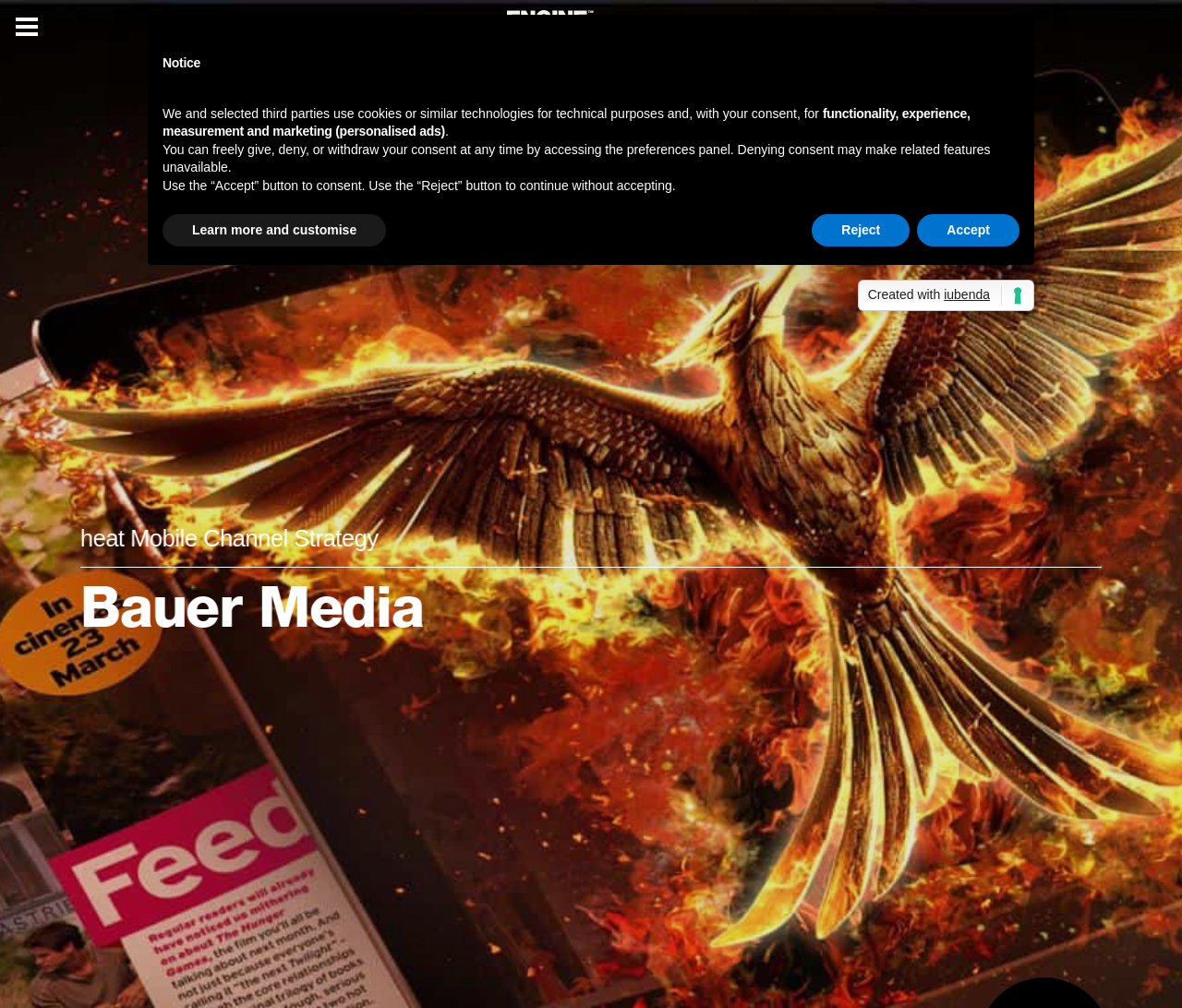What is the company that Engine Creative worked with?
Using the information from the image, answer the question thoroughly.

By analyzing the webpage, I found the text 'Bauer Media' next to 'Engine Creative', indicating that they worked together on a project.